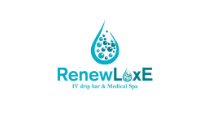What is the font style of the brand name?
Using the visual information from the image, give a one-word or short-phrase answer.

Elegant, modern